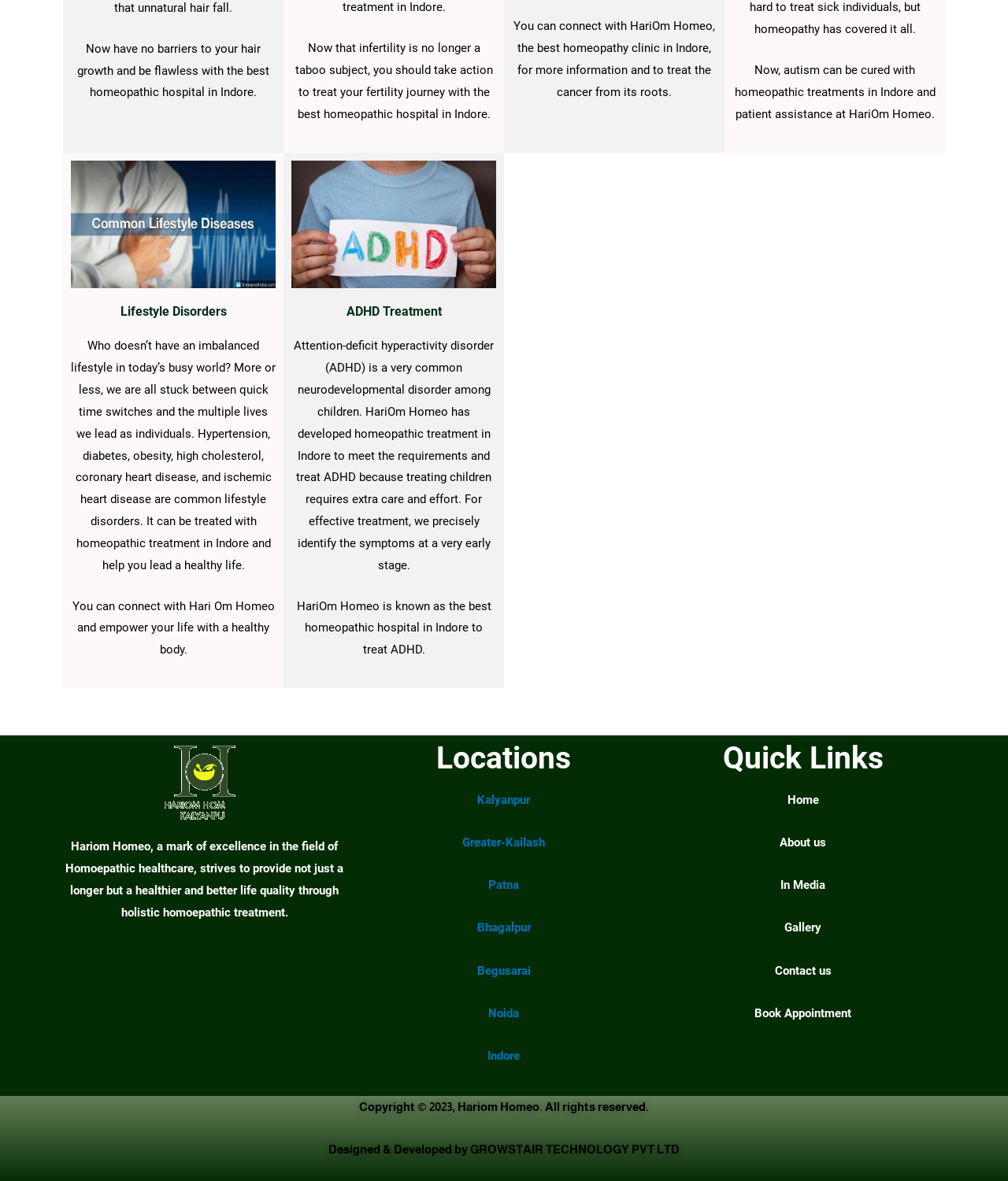Please identify the bounding box coordinates for the region that you need to click to follow this instruction: "Click on Locations".

[0.359, 0.629, 0.641, 0.655]